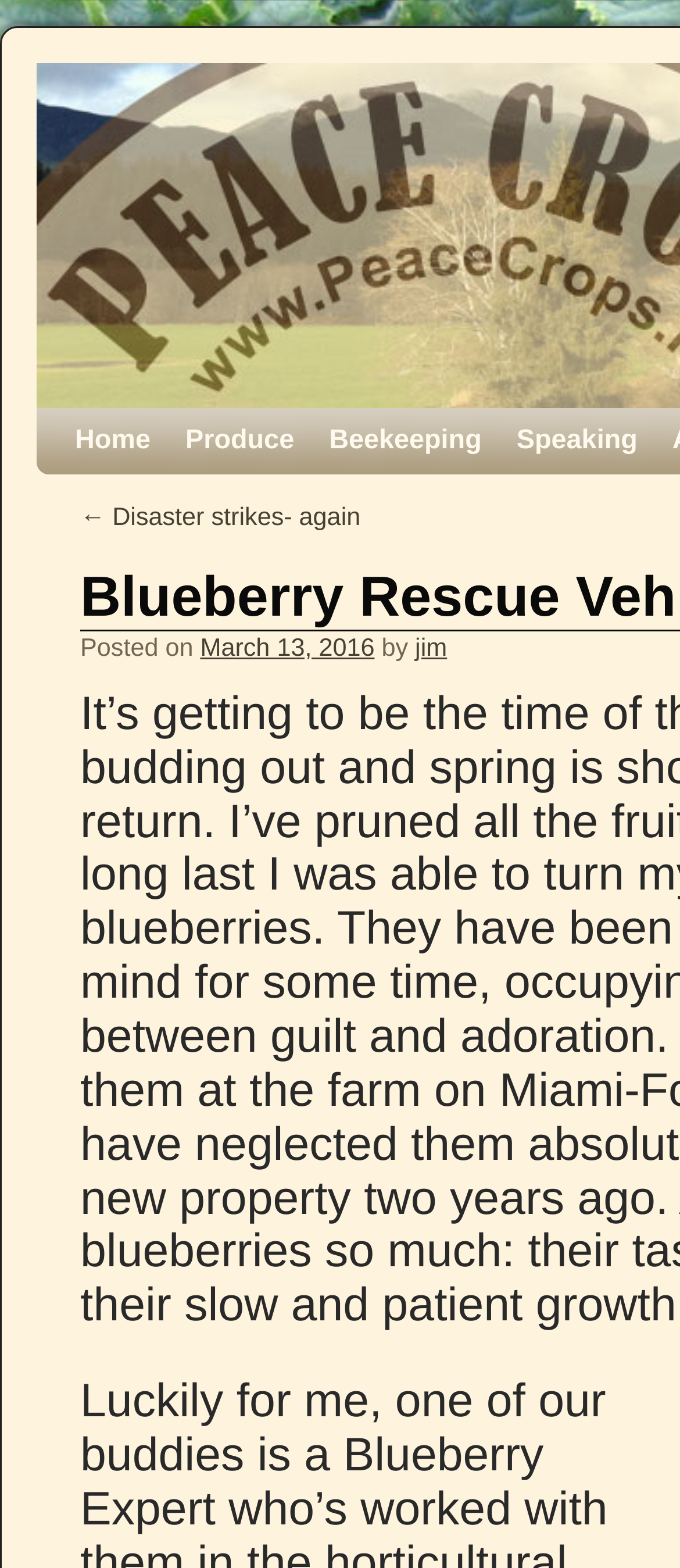Use the information in the screenshot to answer the question comprehensively: What are the main categories on the website?

The main categories on the website can be determined by looking at the links at the top of the webpage, which are 'Home', 'Produce', 'Beekeeping', and 'Speaking'.